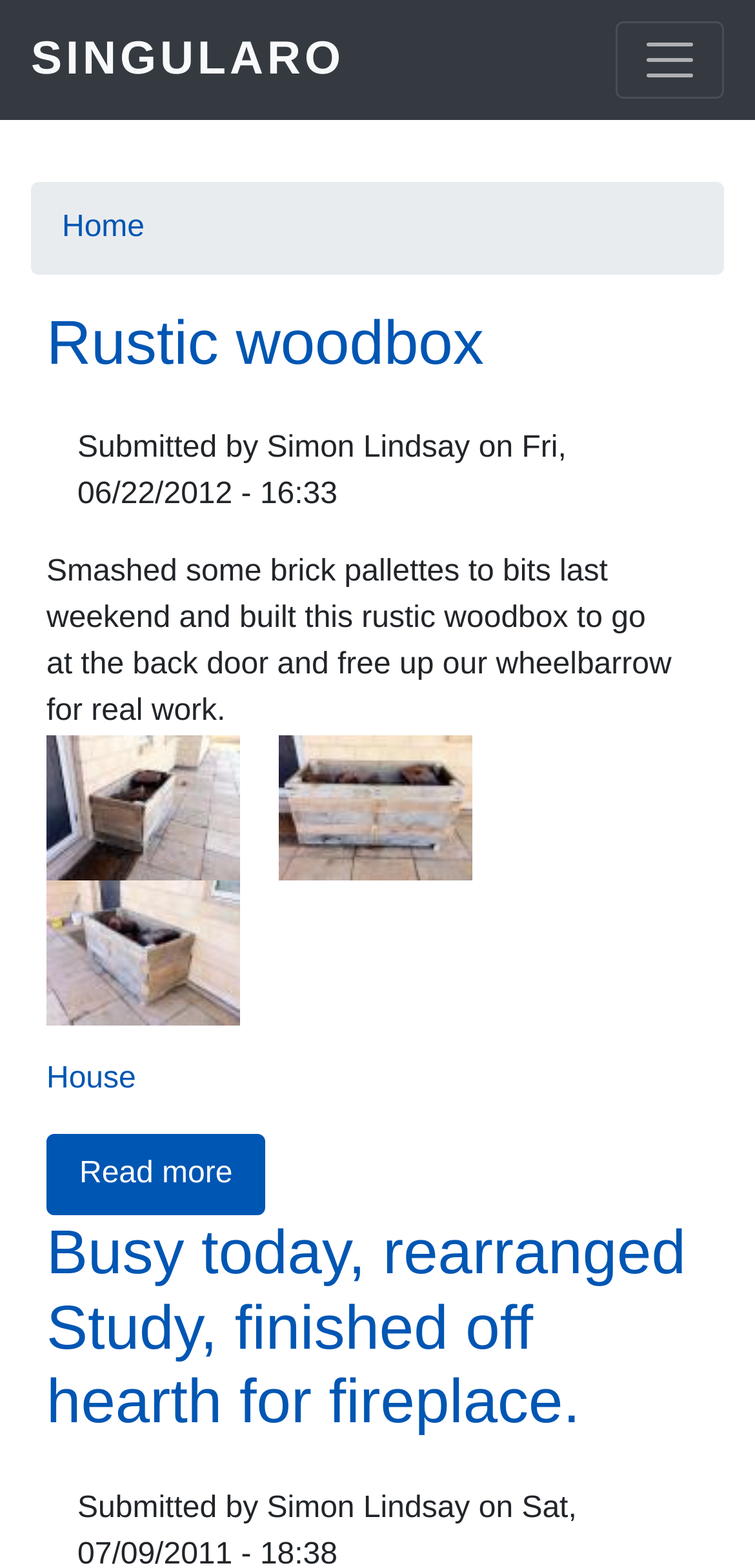Find the bounding box coordinates for the area that should be clicked to accomplish the instruction: "Click the 'House' link".

[0.062, 0.678, 0.18, 0.699]